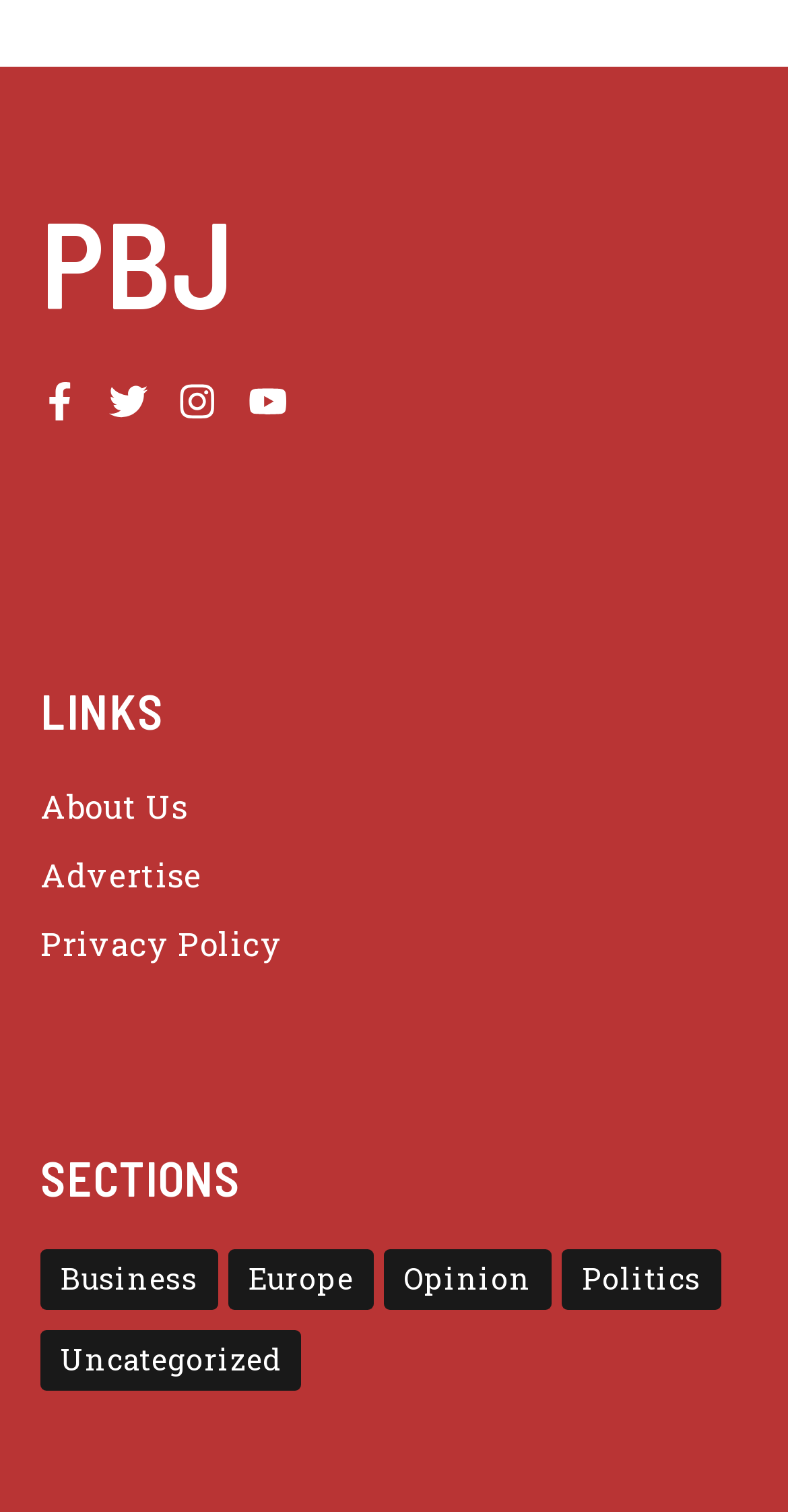Identify the bounding box coordinates for the element you need to click to achieve the following task: "explore Politics news". The coordinates must be four float values ranging from 0 to 1, formatted as [left, top, right, bottom].

[0.713, 0.826, 0.915, 0.866]